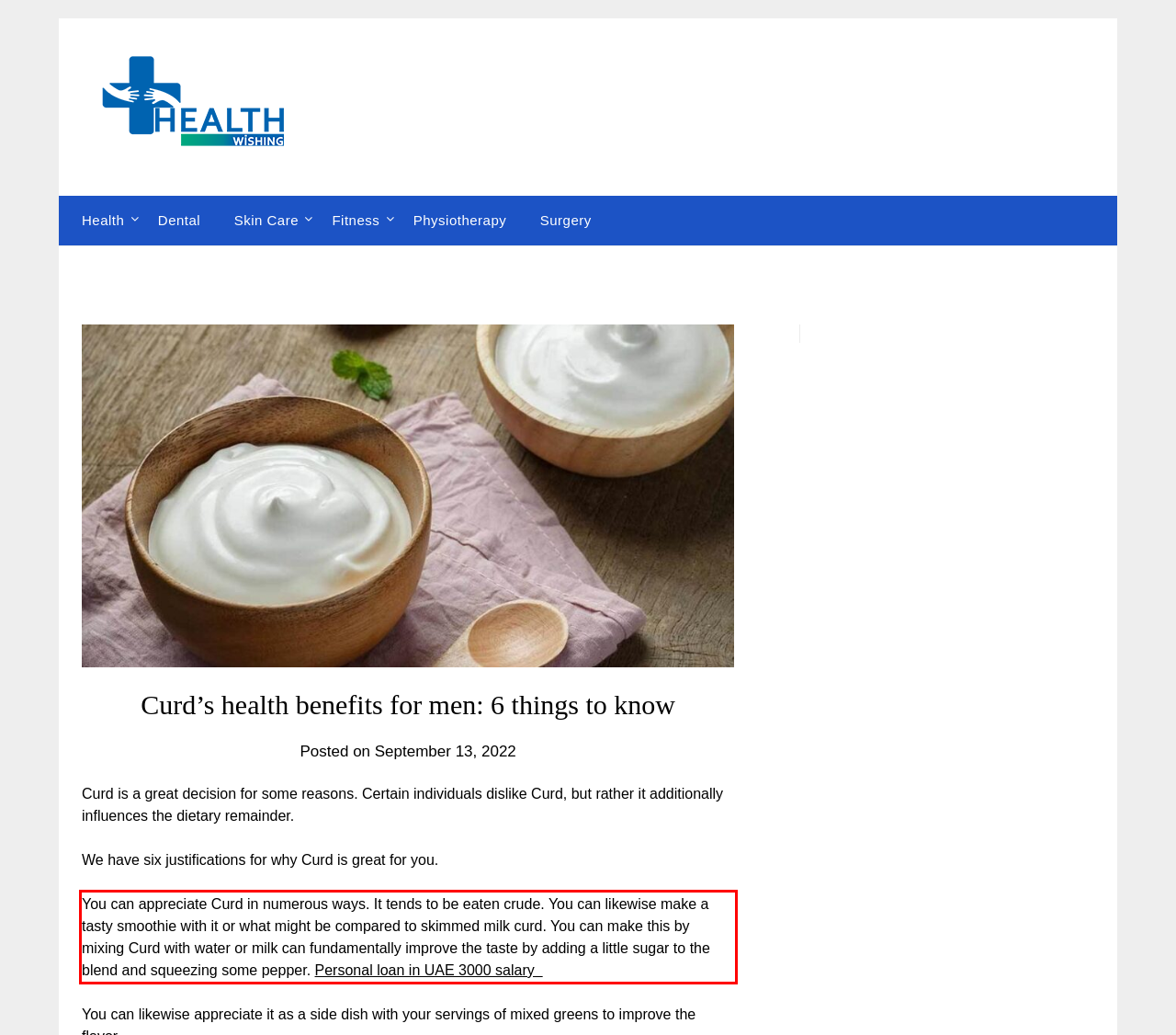Within the screenshot of a webpage, identify the red bounding box and perform OCR to capture the text content it contains.

You can appreciate Curd in numerous ways. It tends to be eaten crude. You can likewise make a tasty smoothie with it or what might be compared to skimmed milk curd. You can make this by mixing Curd with water or milk can fundamentally improve the taste by adding a little sugar to the blend and squeezing some pepper. Personal loan in UAE 3000 salary